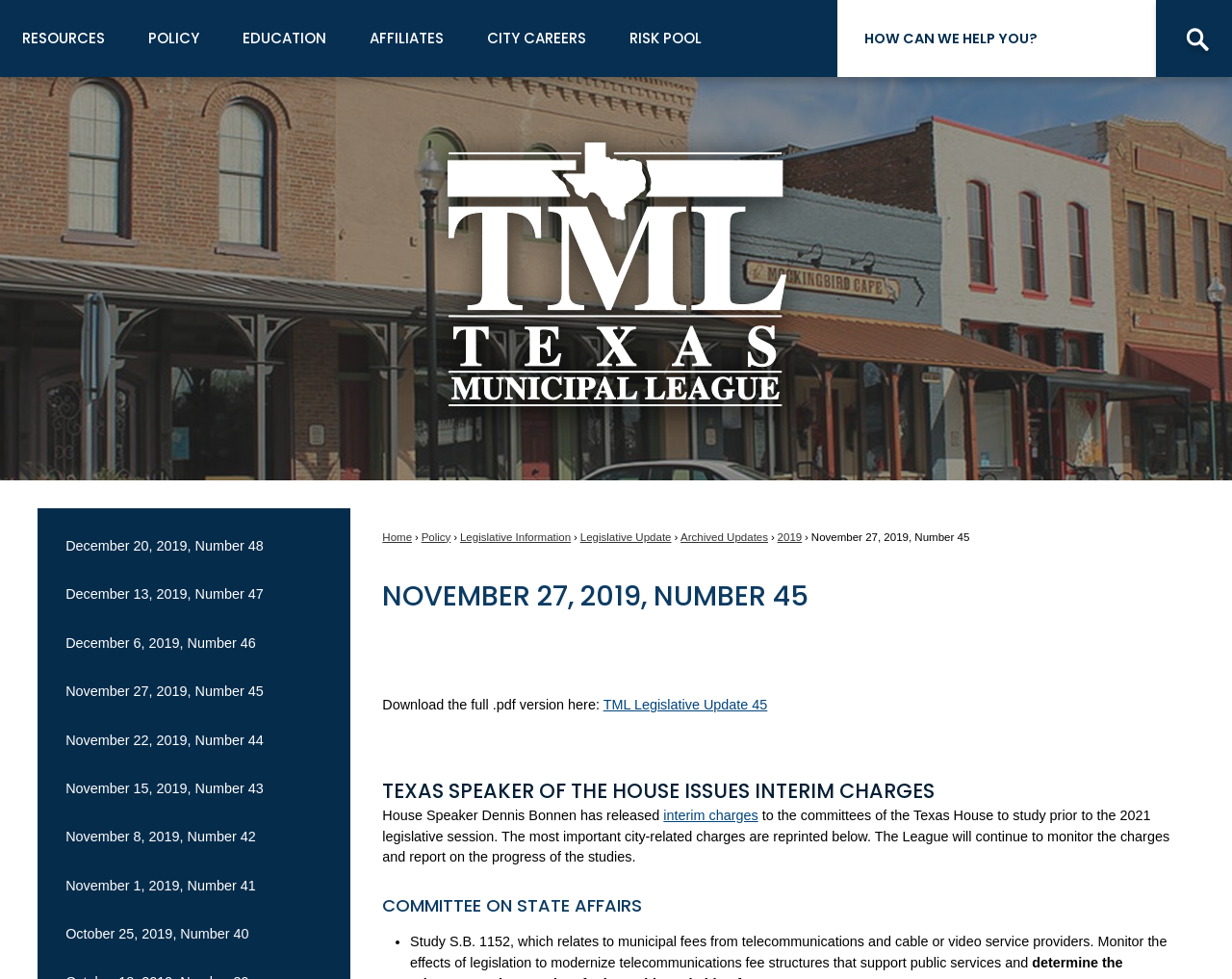What is the topic of the heading 'NOVEMBER 27, 2019, NUMBER 45'?
Using the visual information from the image, give a one-word or short-phrase answer.

Legislative Update